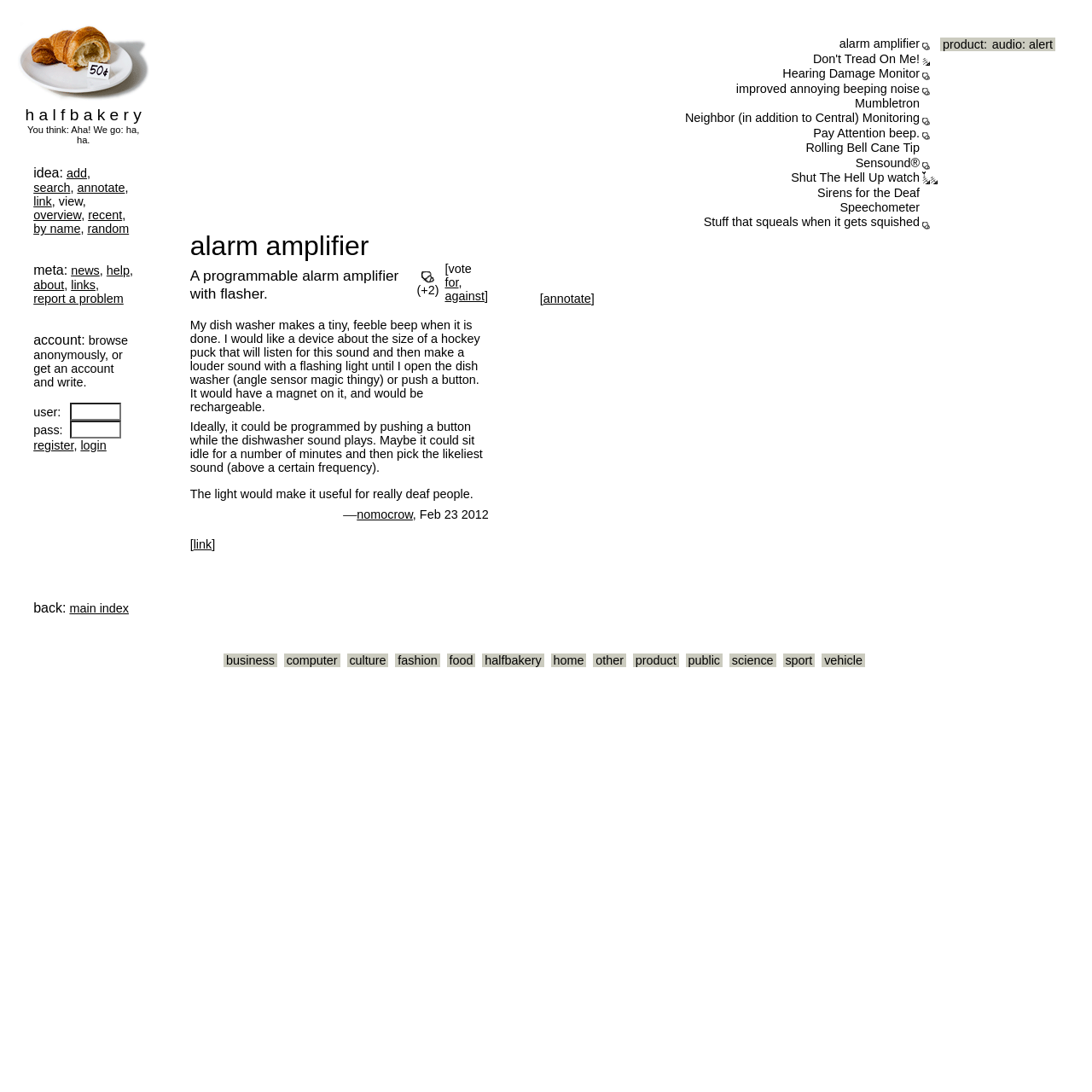Could you determine the bounding box coordinates of the clickable element to complete the instruction: "login with credentials"? Provide the coordinates as four float numbers between 0 and 1, i.e., [left, top, right, bottom].

[0.074, 0.402, 0.097, 0.414]